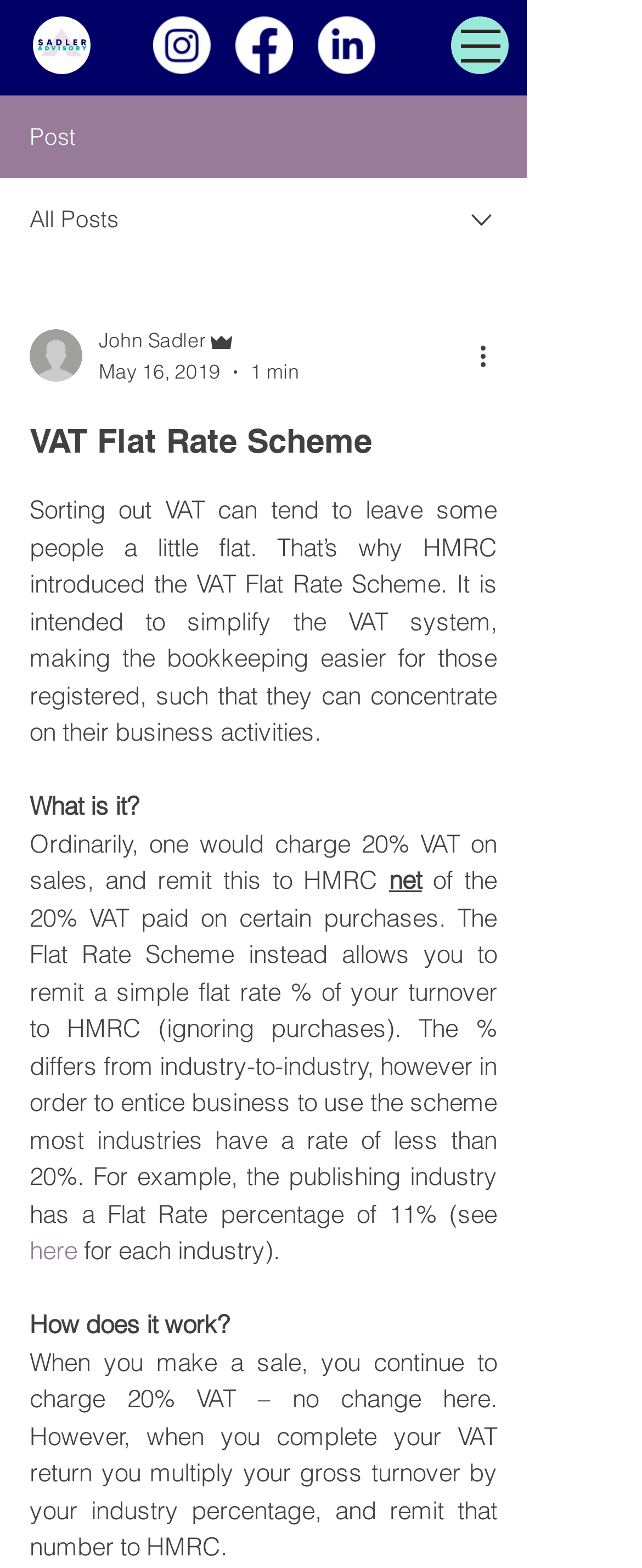What is the VAT Flat Rate Scheme?
Provide an in-depth and detailed explanation in response to the question.

Based on the webpage content, the VAT Flat Rate Scheme is a system introduced by HMRC to simplify the VAT system, making bookkeeping easier for those registered, so they can concentrate on their business activities.